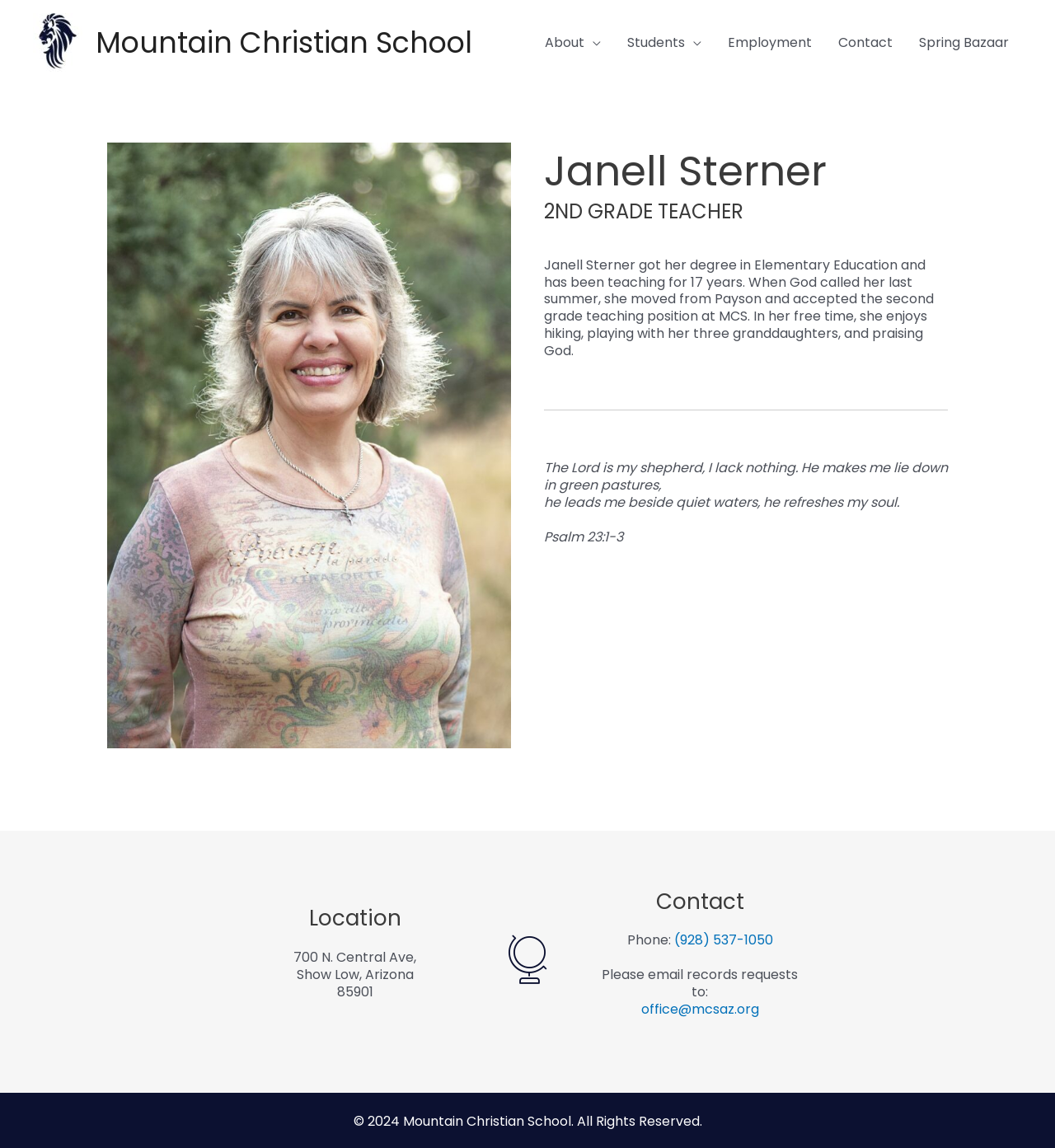Please find the bounding box for the UI element described by: "(928) 537-1050".

[0.639, 0.811, 0.733, 0.827]